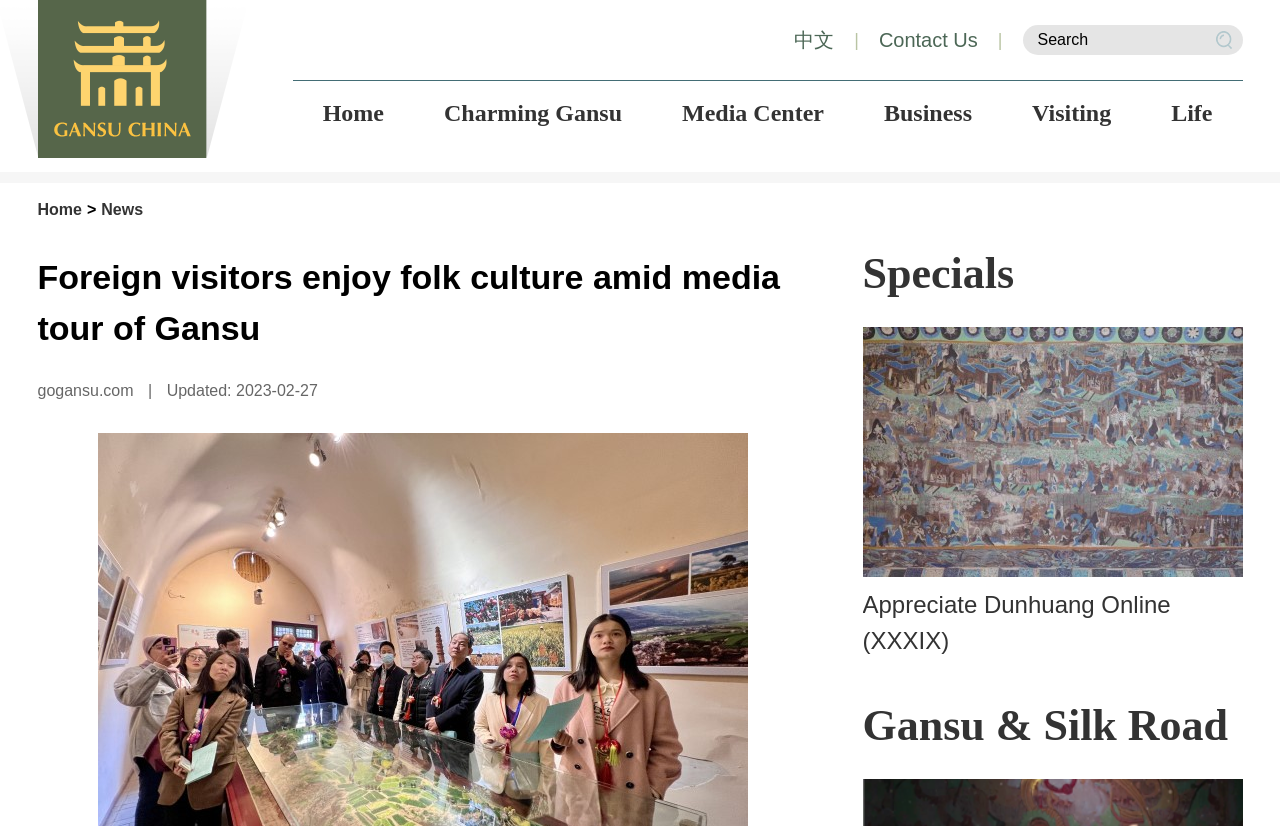Please identify the bounding box coordinates for the region that you need to click to follow this instruction: "Read the 'Appreciate Dunhuang Online (XXXIX)' article".

[0.674, 0.396, 0.971, 0.798]